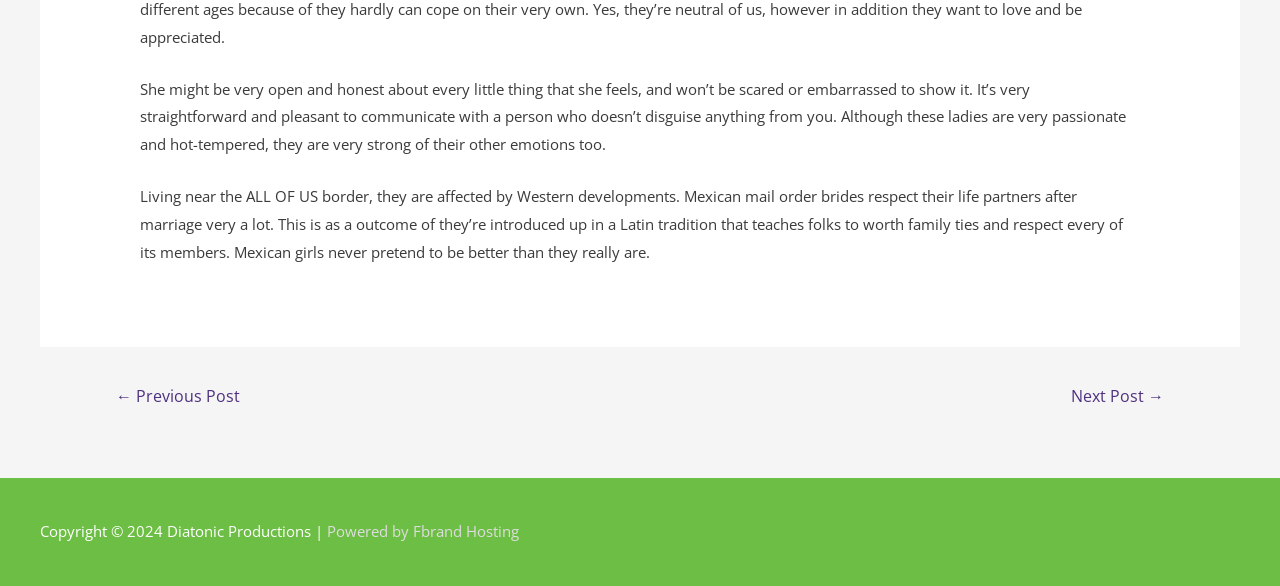Identify the bounding box coordinates for the UI element described as follows: ← Previous Post. Use the format (top-left x, top-left y, bottom-right x, bottom-right y) and ensure all values are floating point numbers between 0 and 1.

[0.072, 0.646, 0.206, 0.71]